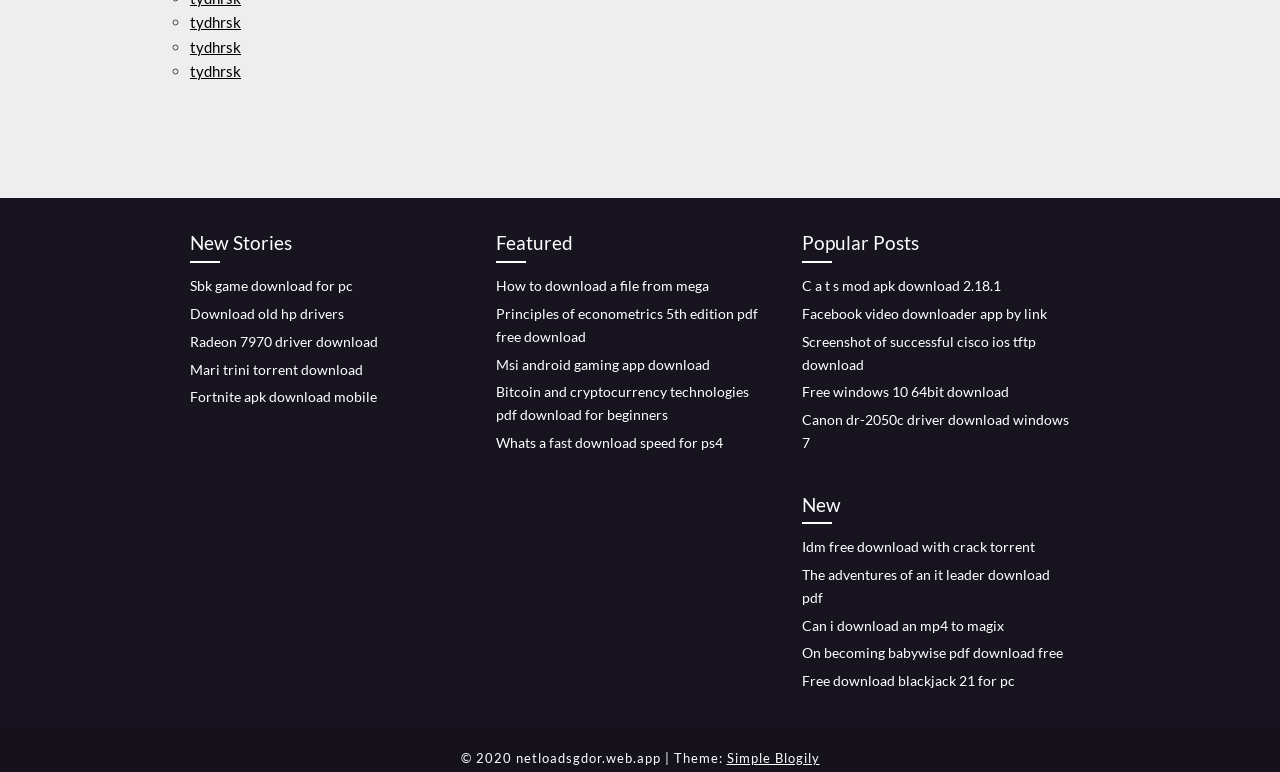Answer the question below in one word or phrase:
How many links are there under the 'Popular Posts' heading?

5